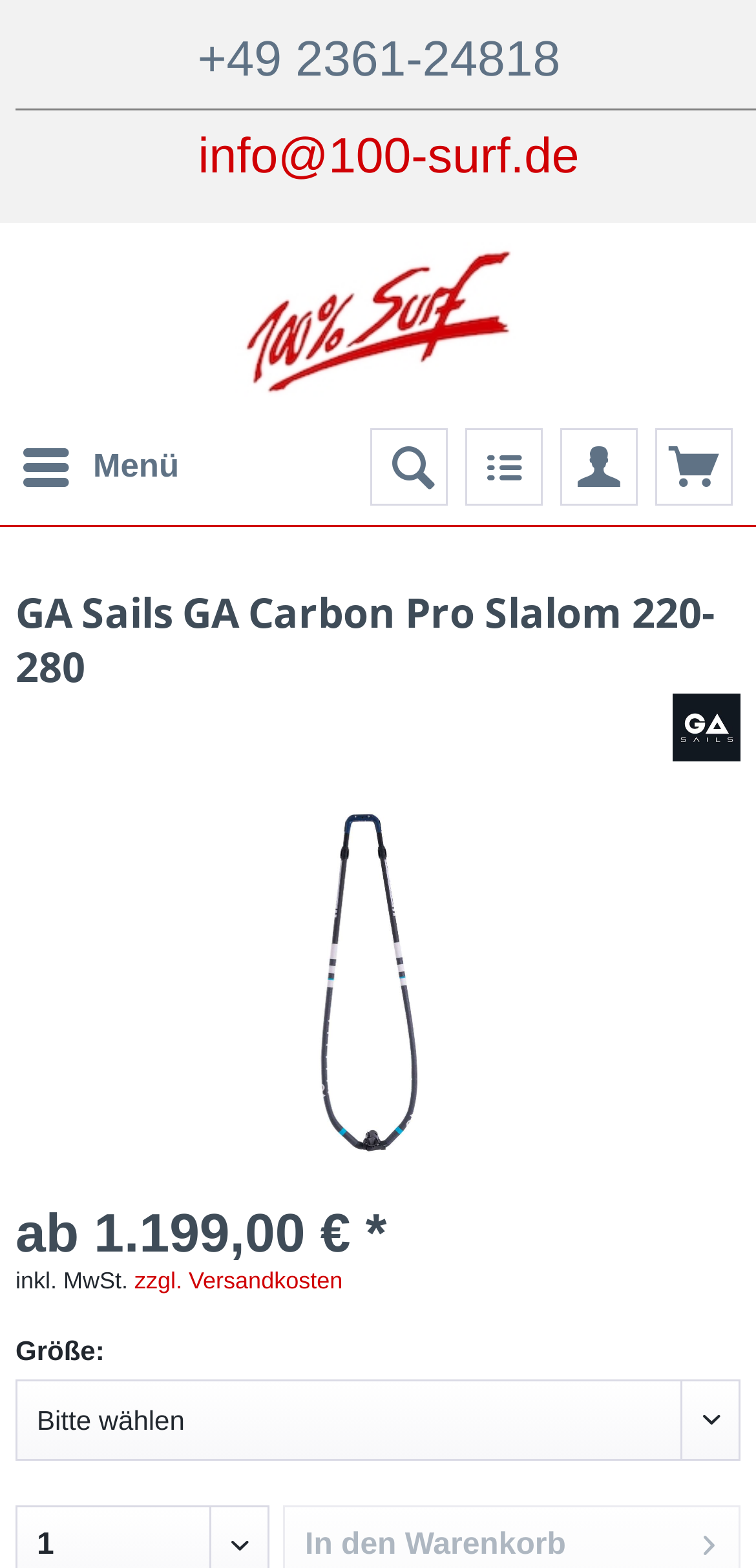Using floating point numbers between 0 and 1, provide the bounding box coordinates in the format (top-left x, top-left y, bottom-right x, bottom-right y). Locate the UI element described here: title="Weitere Artikel von GA Sails"

[0.89, 0.442, 0.979, 0.485]